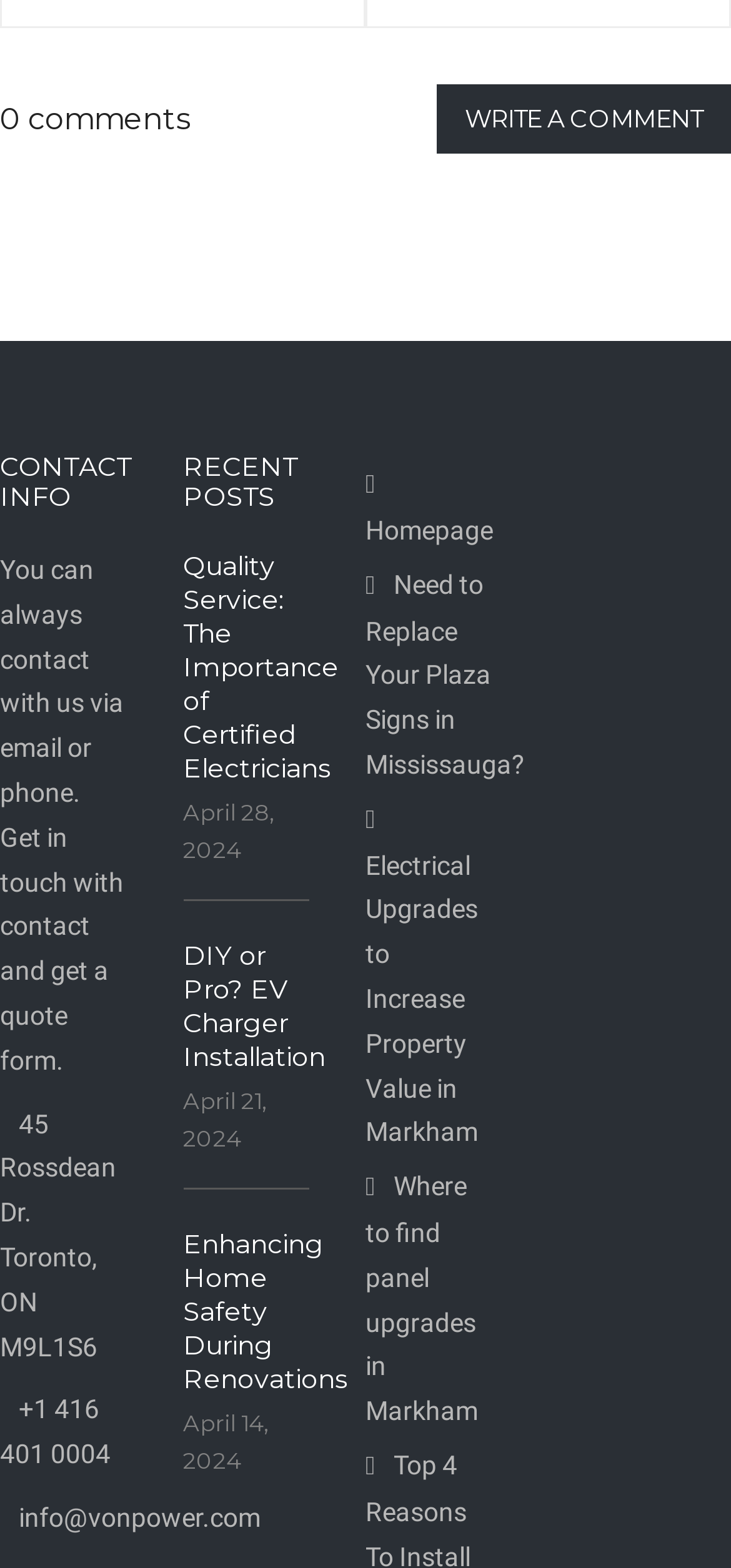Pinpoint the bounding box coordinates of the area that should be clicked to complete the following instruction: "View post 'Need to Replace Your Plaza Signs in Mississauga?'". The coordinates must be given as four float numbers between 0 and 1, i.e., [left, top, right, bottom].

[0.5, 0.363, 0.718, 0.497]